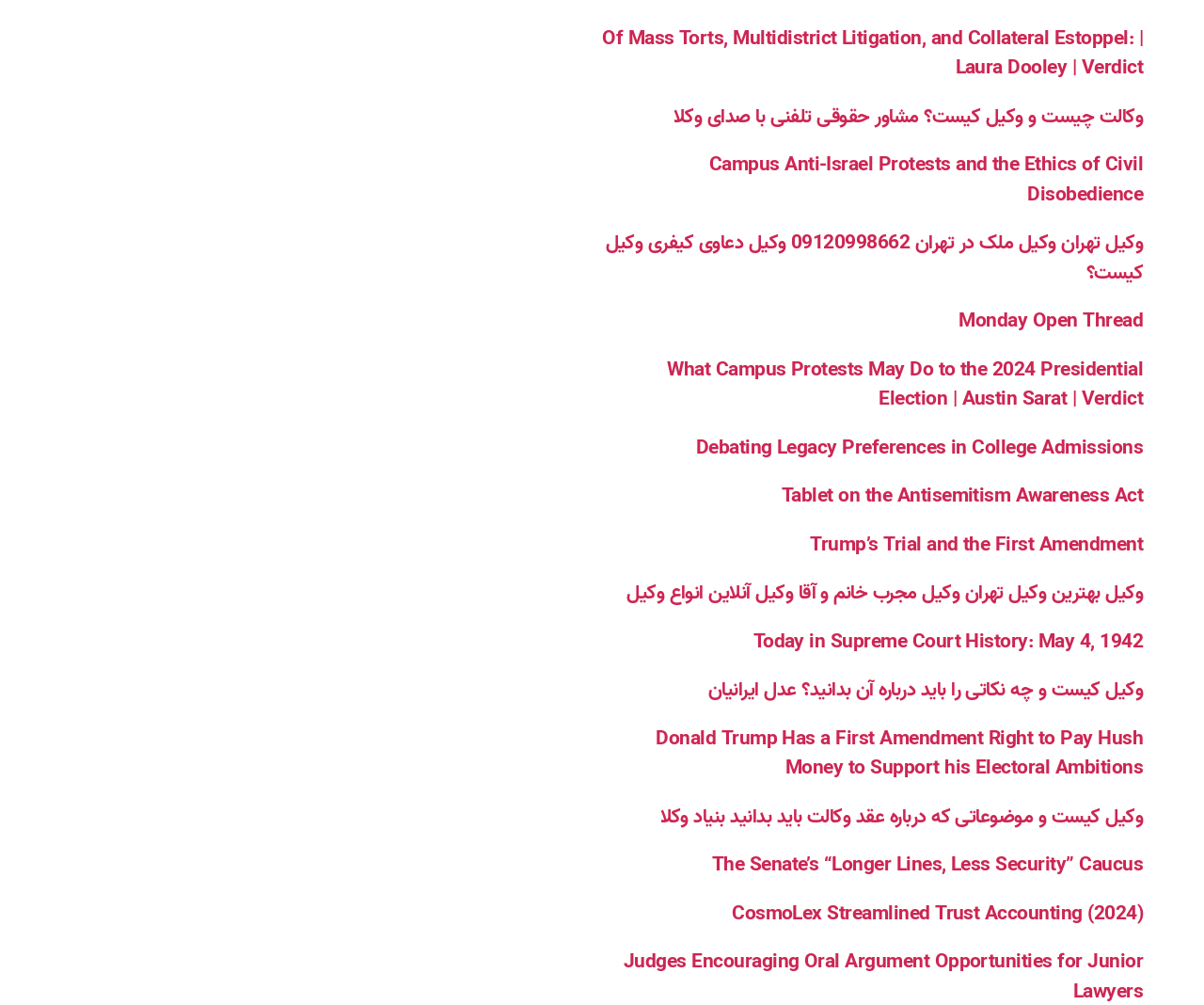Please determine the bounding box coordinates of the element's region to click in order to carry out the following instruction: "Read the article about Mass Torts, Multidistrict Litigation, and Collateral Estoppel". The coordinates should be four float numbers between 0 and 1, i.e., [left, top, right, bottom].

[0.5, 0.022, 0.949, 0.083]